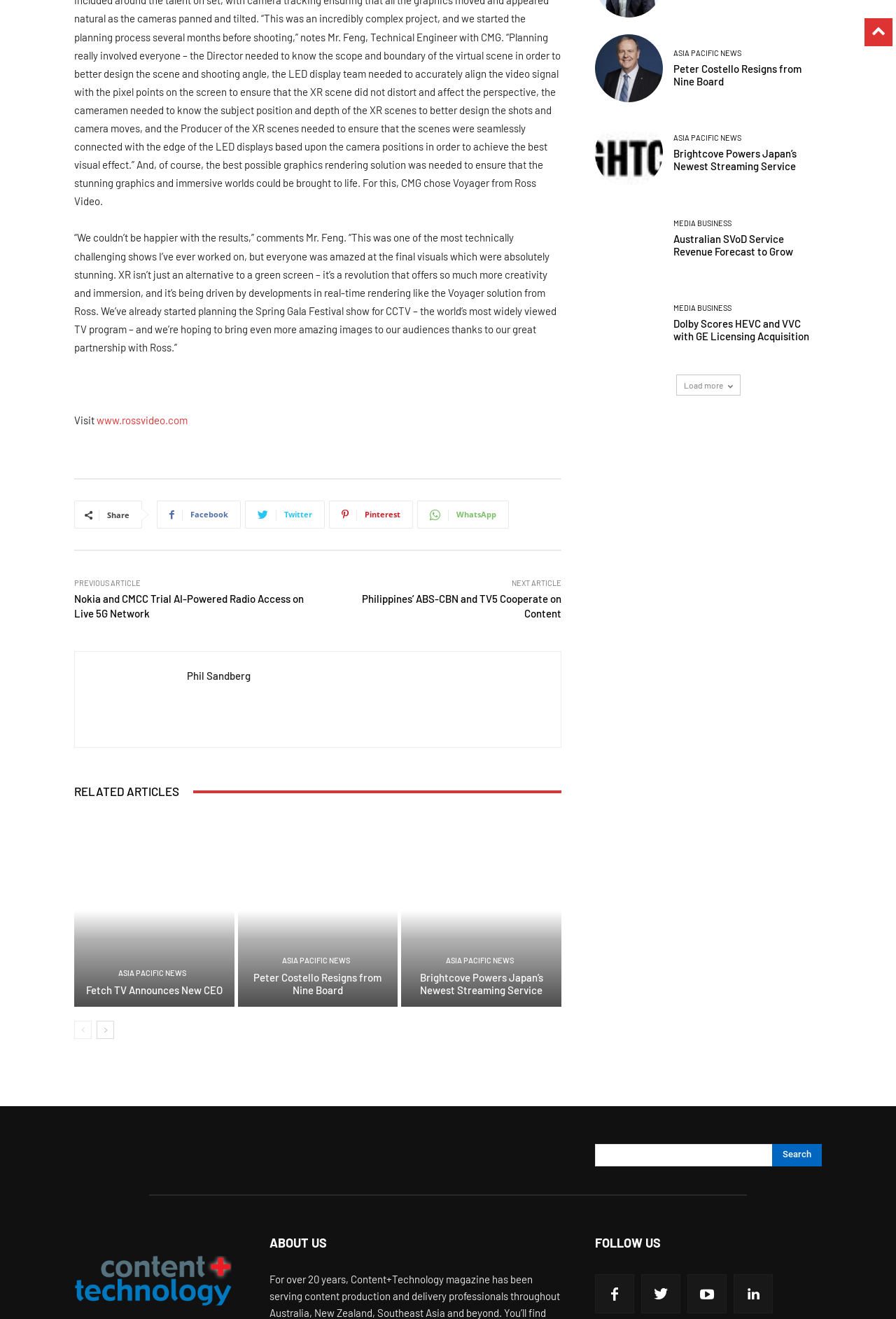Please determine the bounding box coordinates of the area that needs to be clicked to complete this task: 'Load more articles'. The coordinates must be four float numbers between 0 and 1, formatted as [left, top, right, bottom].

[0.755, 0.284, 0.827, 0.3]